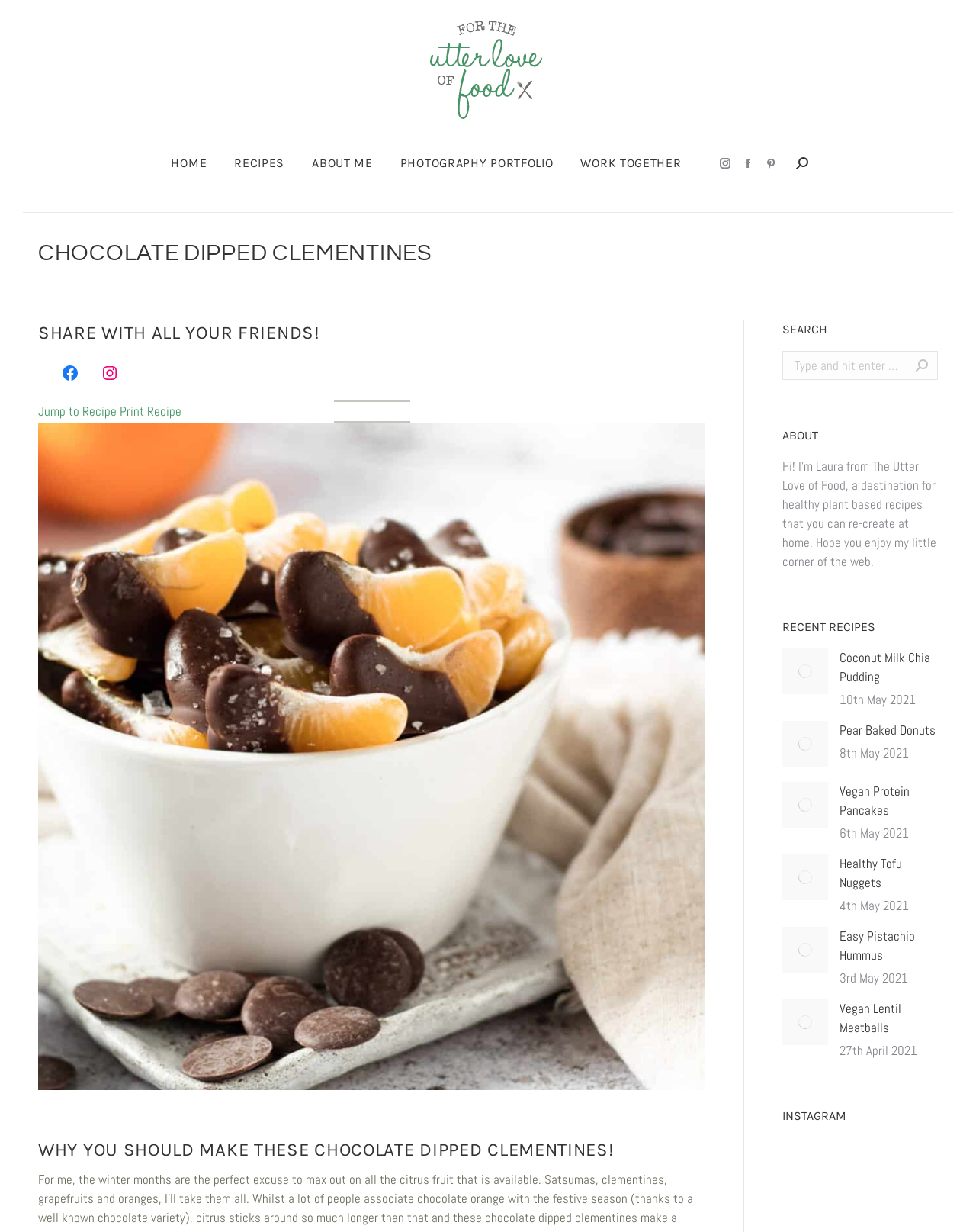Please specify the bounding box coordinates of the clickable region necessary for completing the following instruction: "Read the blog post about Chocolate Dipped Clementines". The coordinates must consist of four float numbers between 0 and 1, i.e., [left, top, right, bottom].

[0.039, 0.193, 0.442, 0.218]